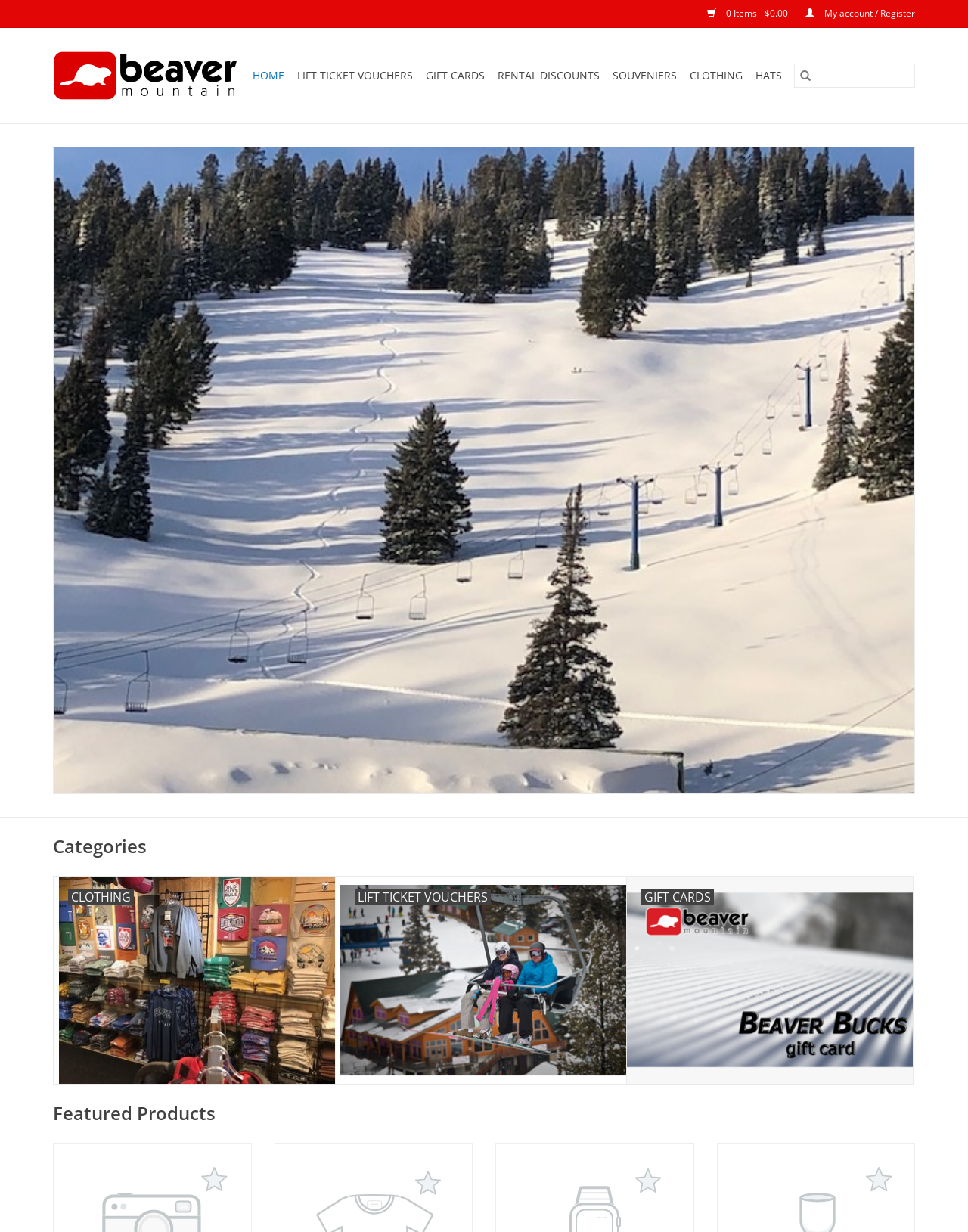What type of products are featured in the 'Categories' region?
Refer to the image and provide a detailed answer to the question.

I determined the answer by looking at the 'Categories' region, which contains links to different categories of products. The categories listed are Clothing, Lift Ticket Vouchers, and Gift Cards.